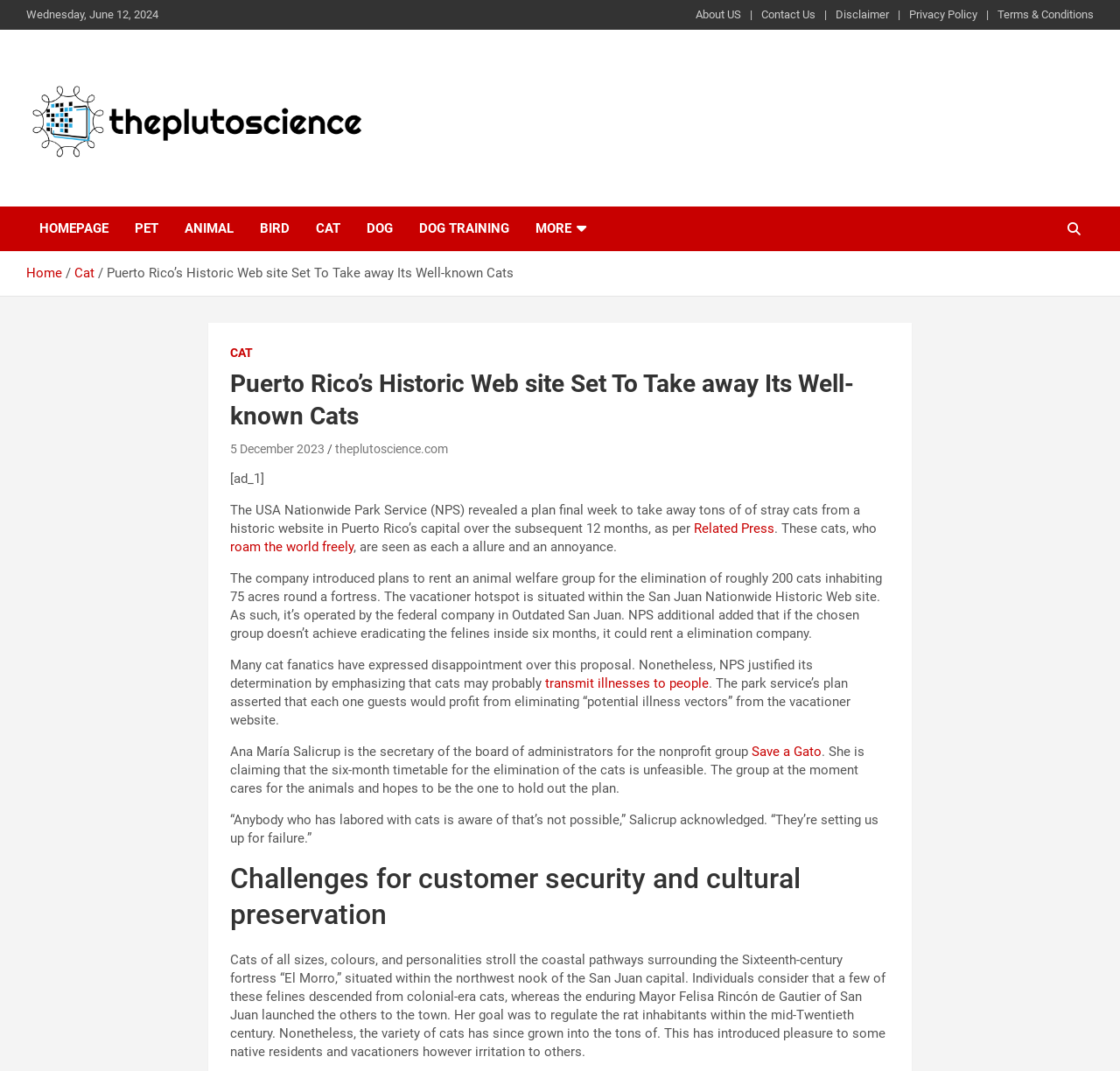Provide the bounding box coordinates in the format (top-left x, top-left y, bottom-right x, bottom-right y). All values are floating point numbers between 0 and 1. Determine the bounding box coordinate of the UI element described as: Homepage

[0.023, 0.193, 0.109, 0.234]